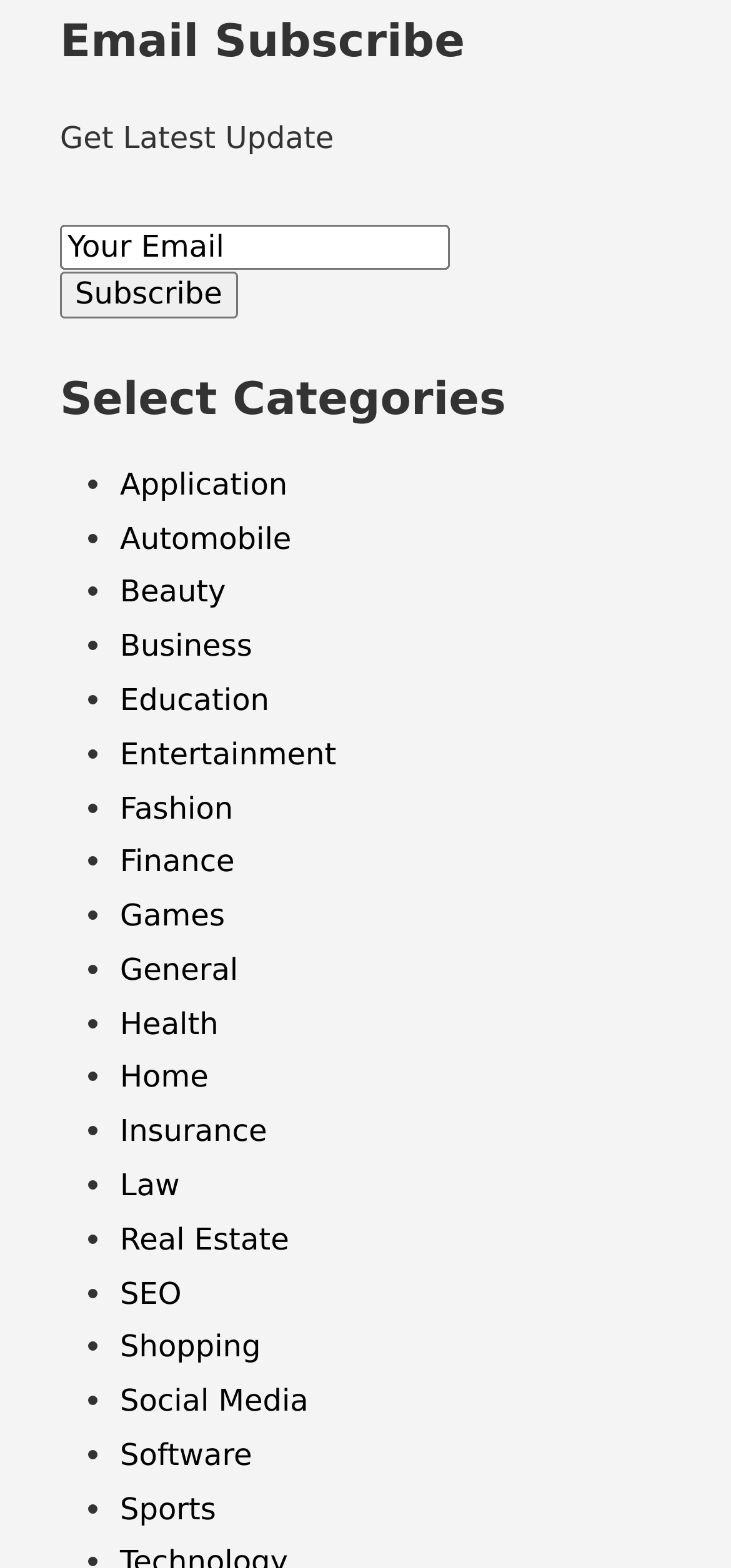Locate the bounding box coordinates of the element to click to perform the following action: 'View Entertainment news'. The coordinates should be given as four float values between 0 and 1, in the form of [left, top, right, bottom].

[0.164, 0.469, 0.46, 0.492]